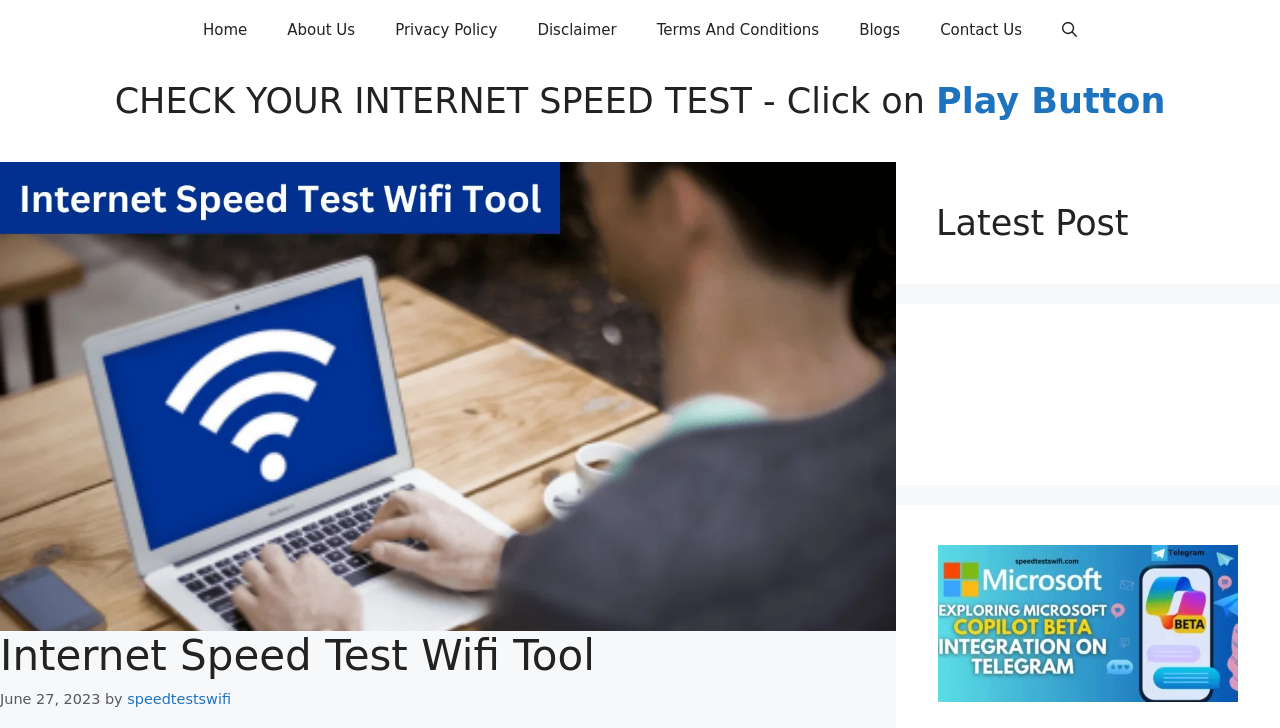Provide a short answer using a single word or phrase for the following question: 
What is the topic of the latest post?

Microsoft Releases Copilot for Telegram